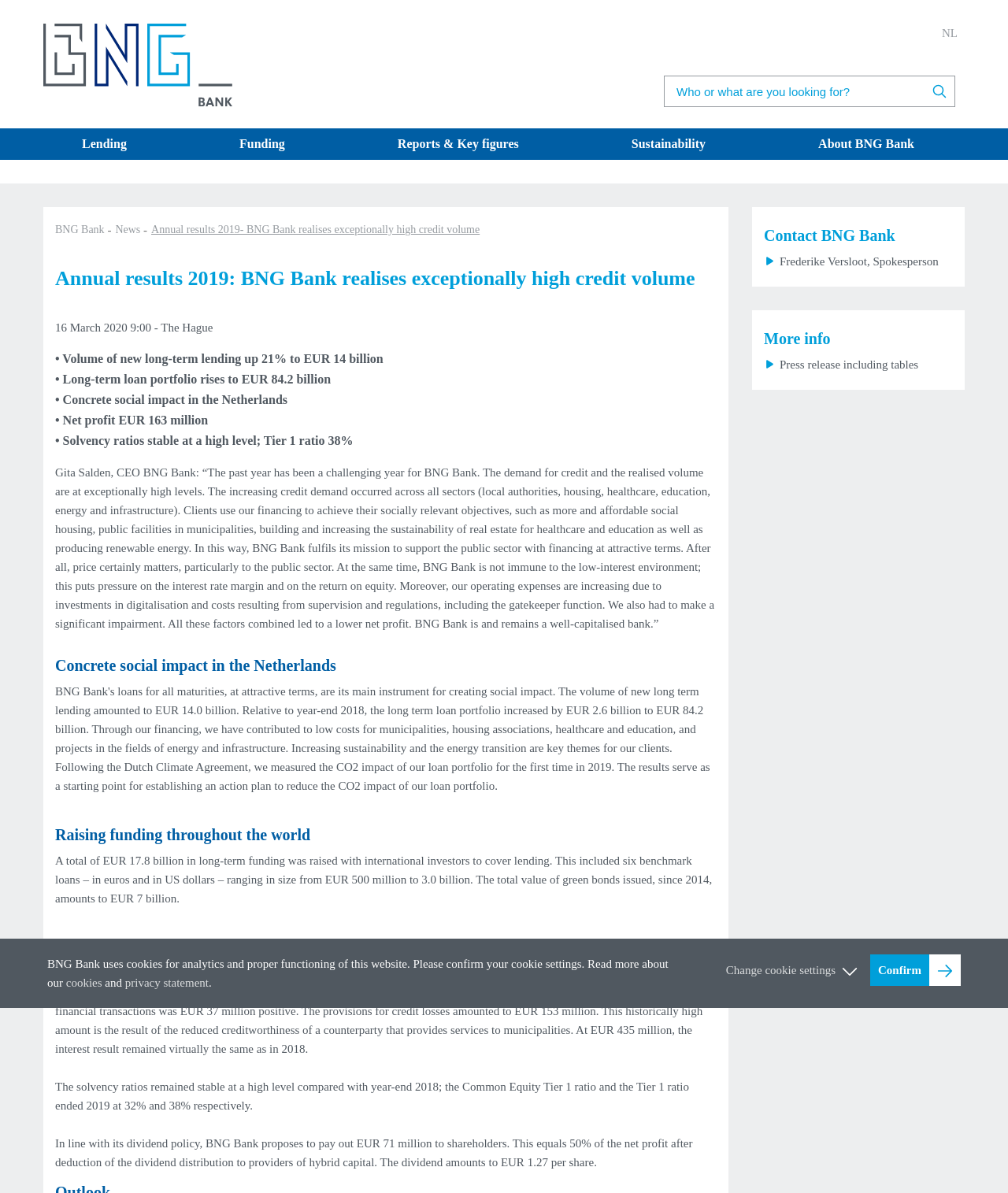Specify the bounding box coordinates (top-left x, top-left y, bottom-right x, bottom-right y) of the UI element in the screenshot that matches this description: Lending

[0.031, 0.108, 0.187, 0.134]